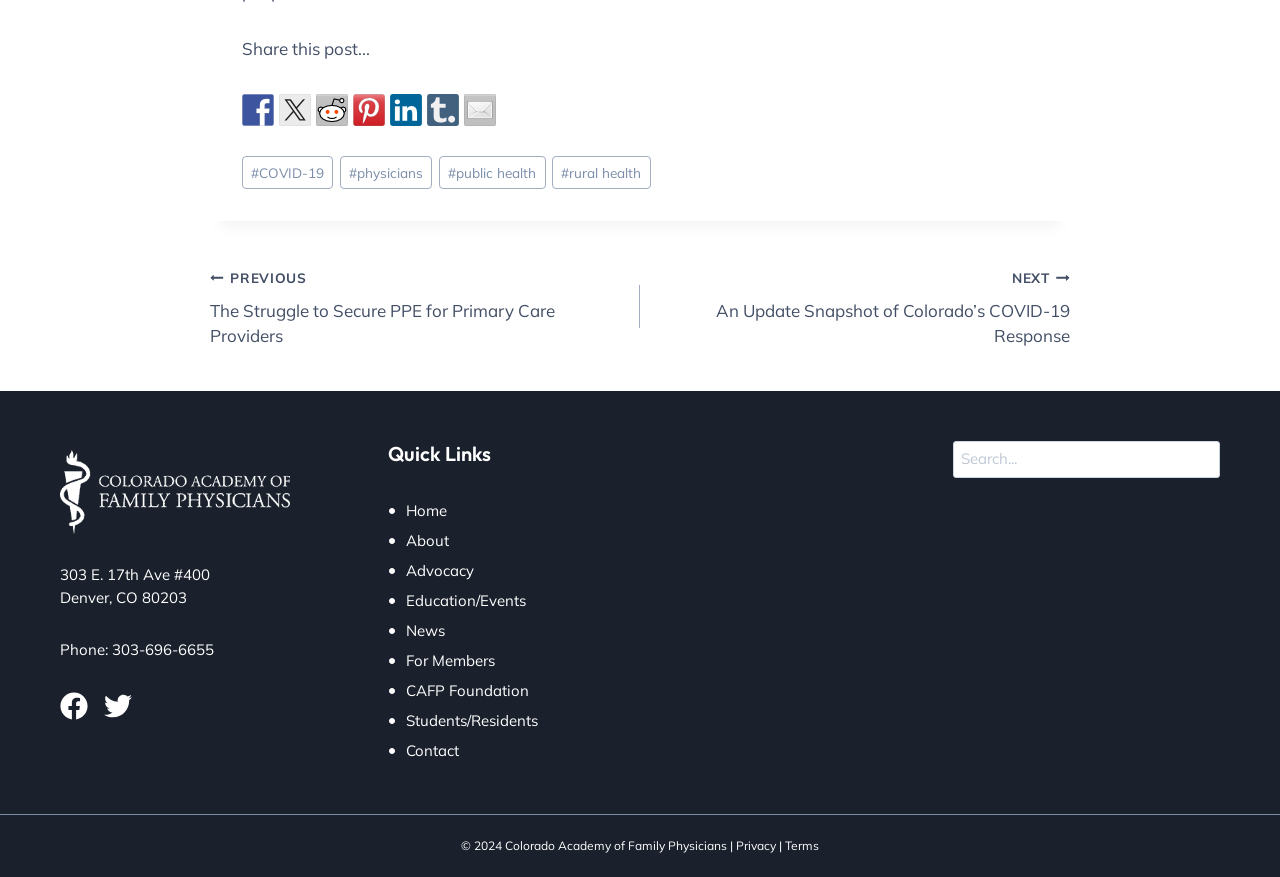Please identify the bounding box coordinates of the region to click in order to complete the given instruction: "Go to the previous post". The coordinates should be four float numbers between 0 and 1, i.e., [left, top, right, bottom].

[0.164, 0.301, 0.5, 0.398]